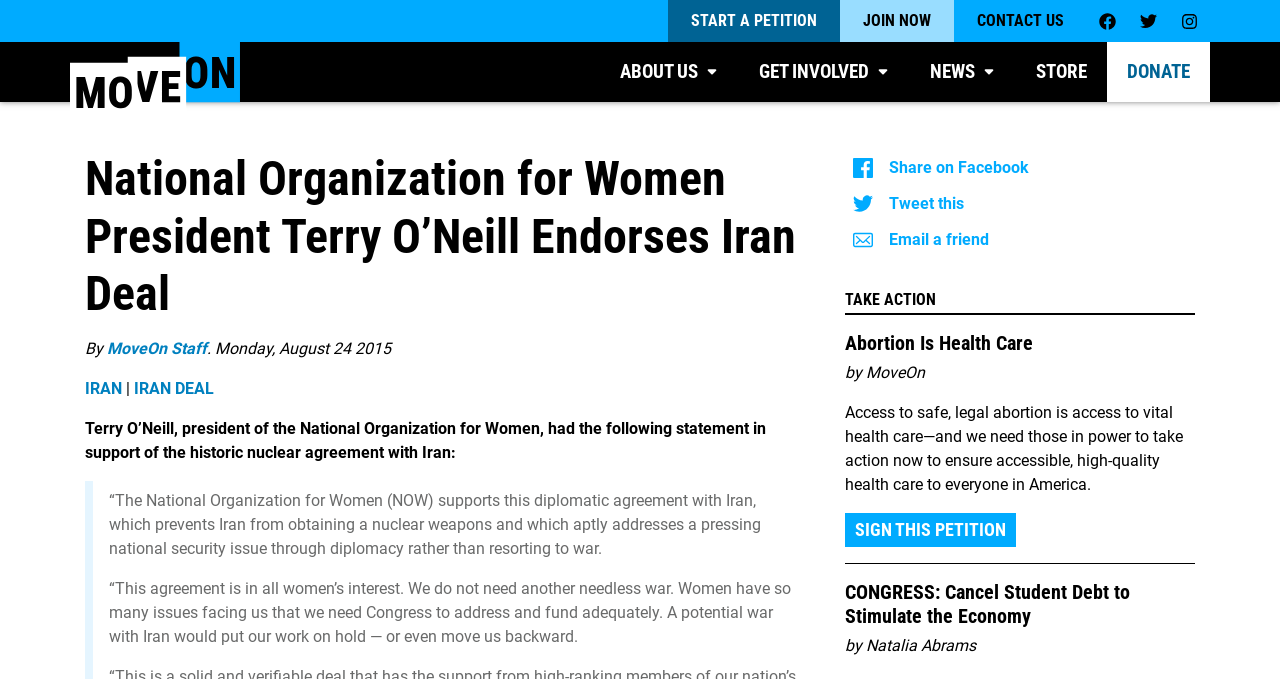Extract the bounding box for the UI element that matches this description: "Iran".

[0.066, 0.558, 0.095, 0.586]